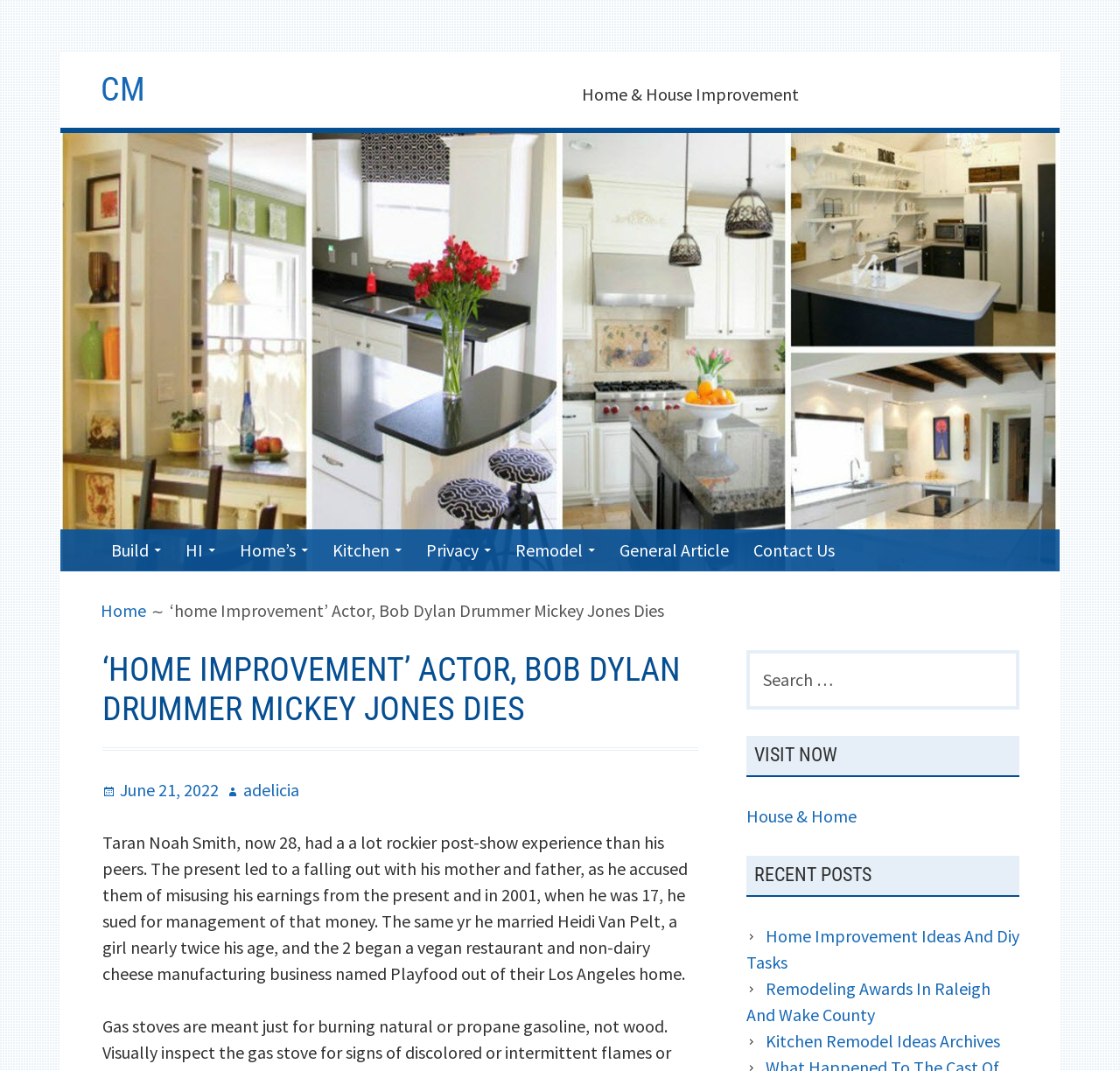Please look at the image and answer the question with a detailed explanation: What is the name of the actor who died?

I found the answer by looking at the title of the article, which is '‘home Improvement’ Actor, Bob Dylan Drummer Mickey Jones Dies'. The title clearly states that Mickey Jones is the actor who died.